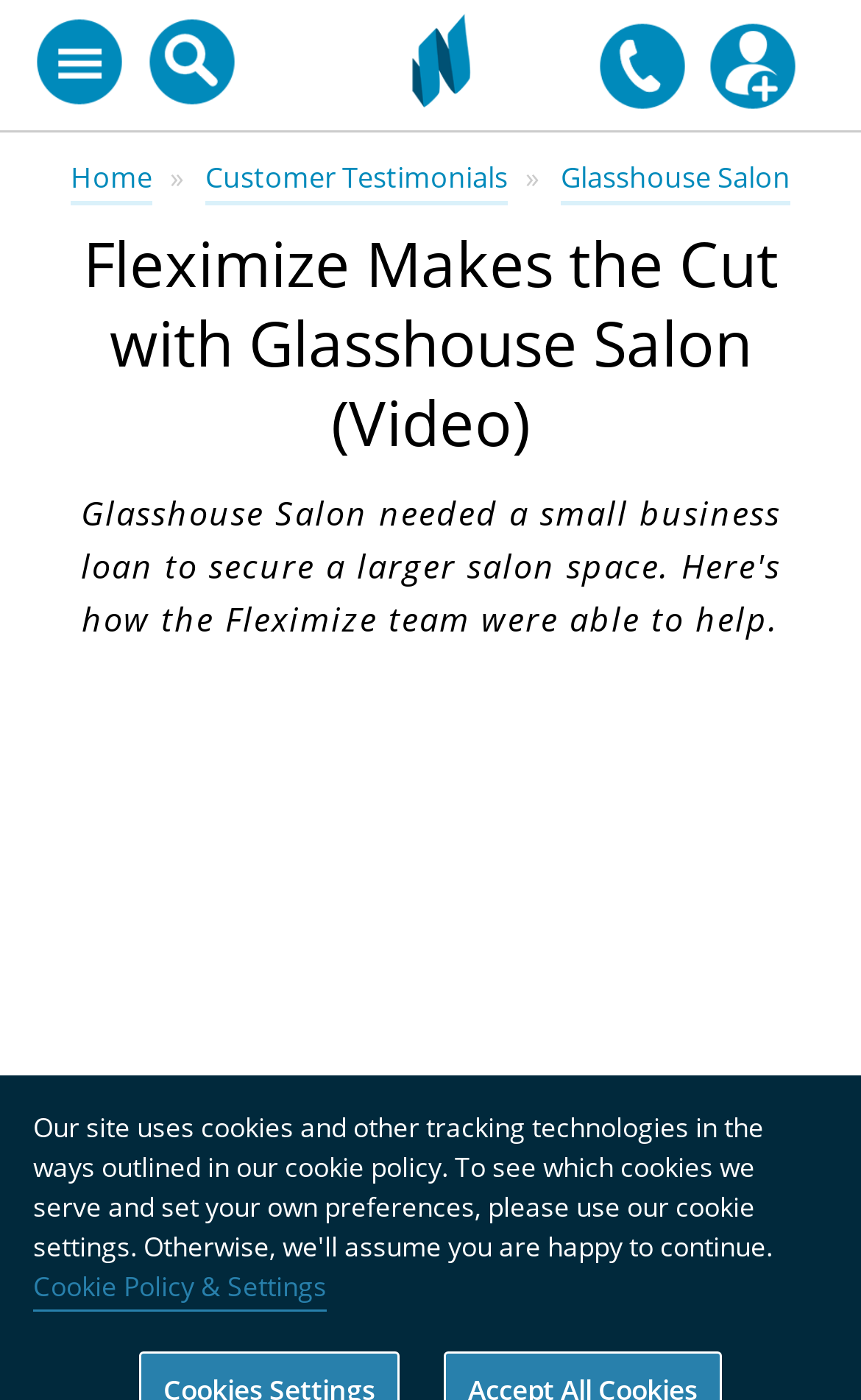Please provide the bounding box coordinates for the element that needs to be clicked to perform the instruction: "Go to Home page". The coordinates must consist of four float numbers between 0 and 1, formatted as [left, top, right, bottom].

[0.082, 0.114, 0.177, 0.147]